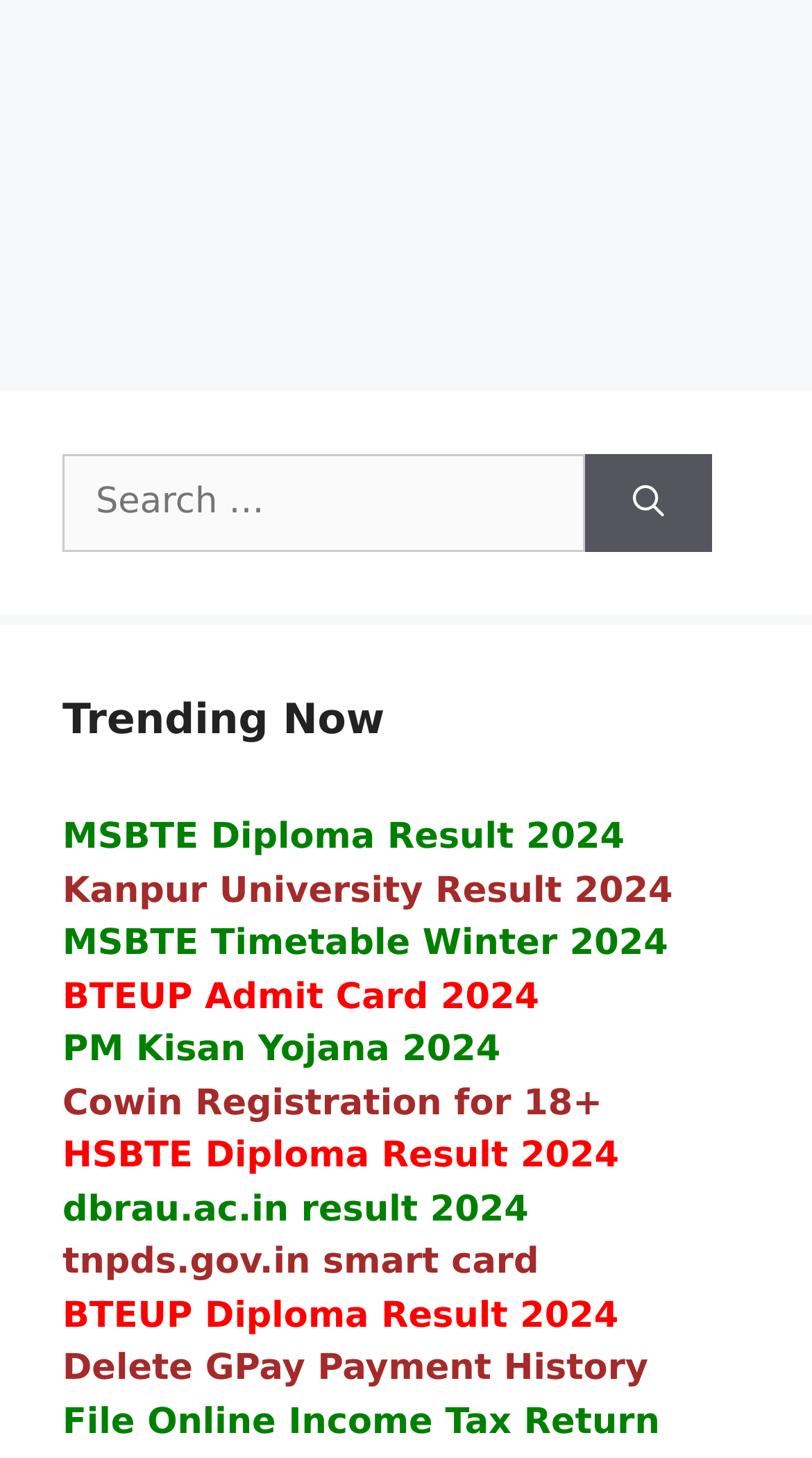Please find the bounding box coordinates of the element that must be clicked to perform the given instruction: "View Kanpur University Result 2024". The coordinates should be four float numbers from 0 to 1, i.e., [left, top, right, bottom].

[0.077, 0.597, 0.829, 0.626]